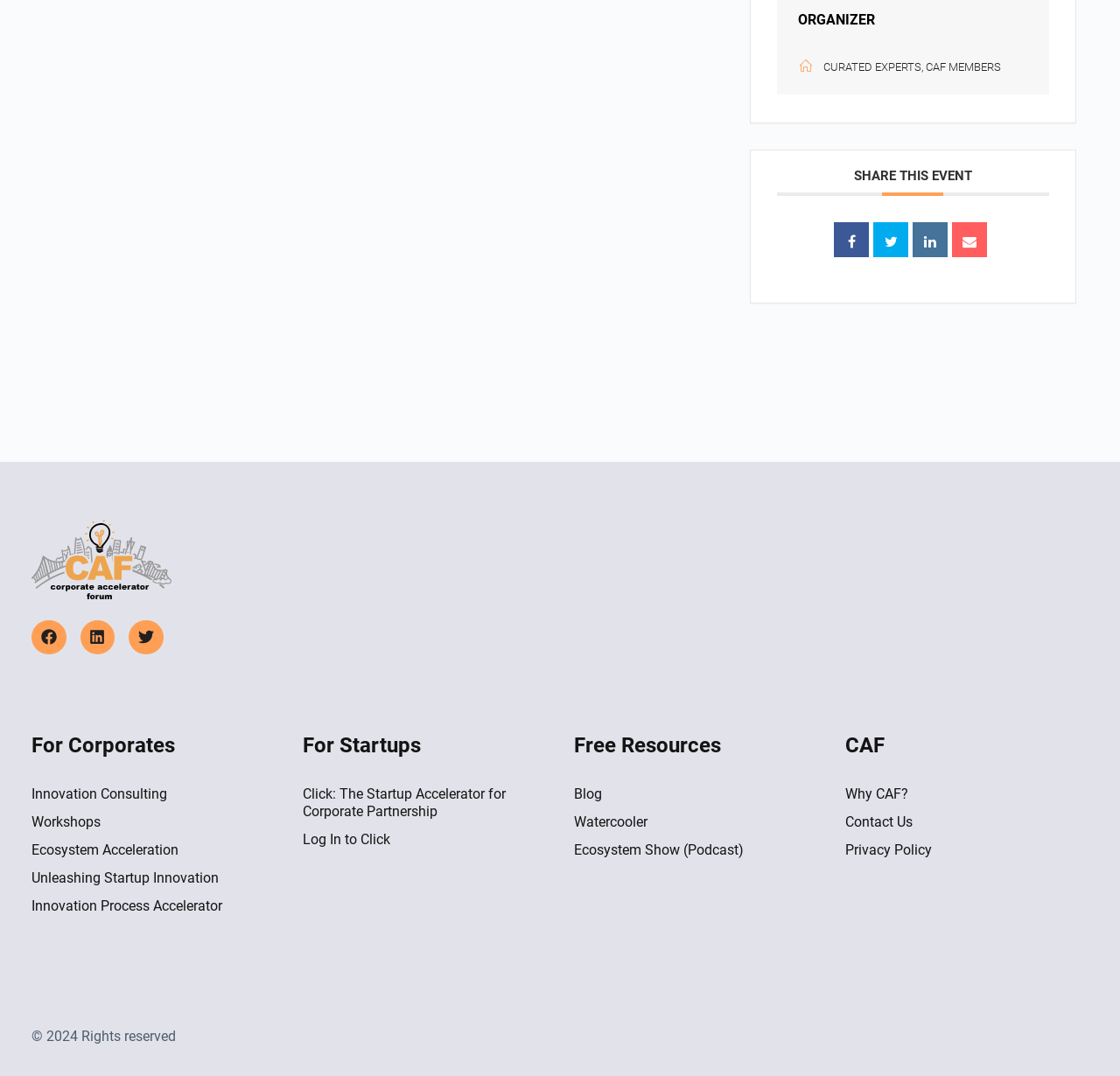Provide the bounding box for the UI element matching this description: "parent_node: 01:26".

None